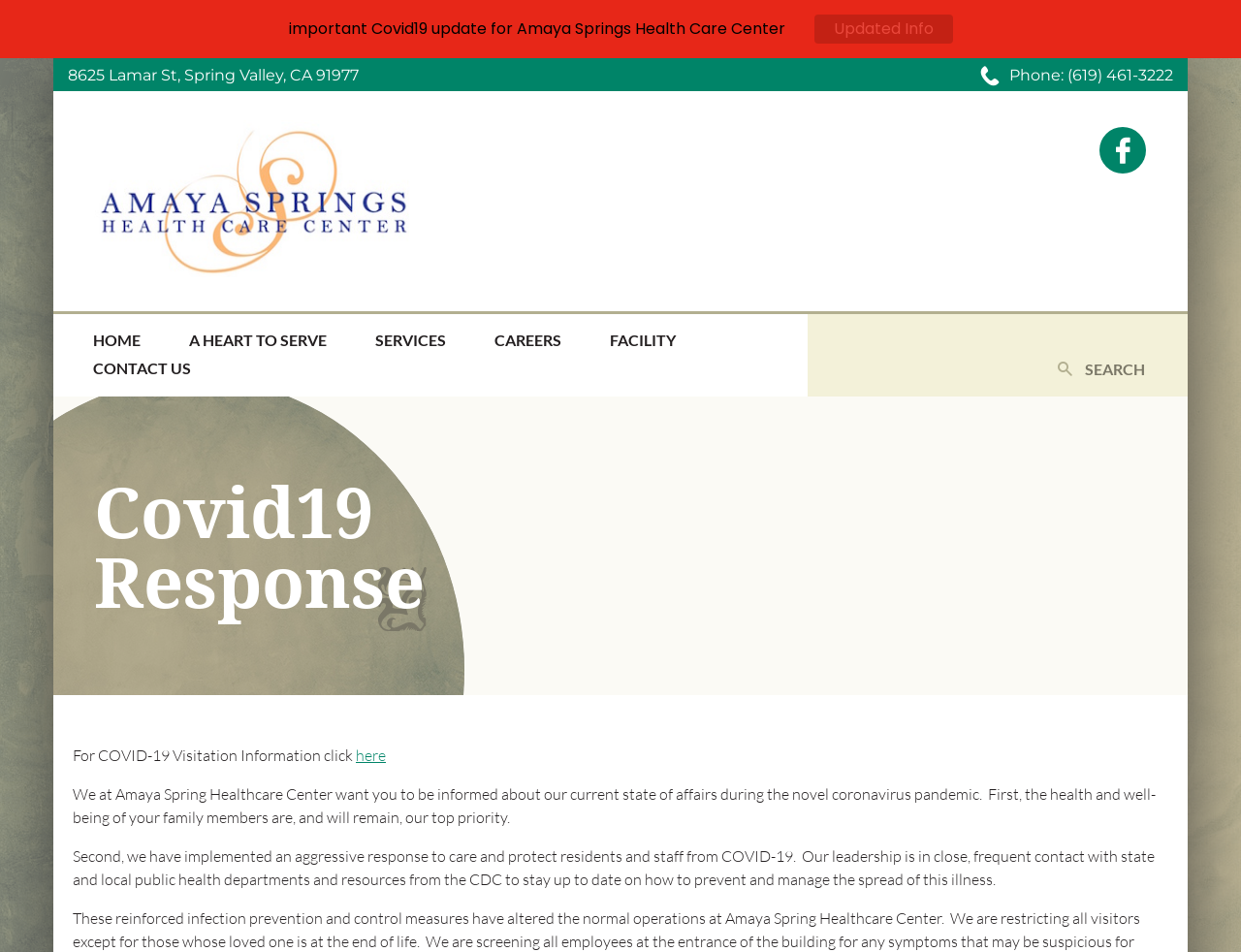Respond to the question below with a concise word or phrase:
What is the priority of Amaya Springs Health Care Center during the pandemic?

Health and well-being of family members